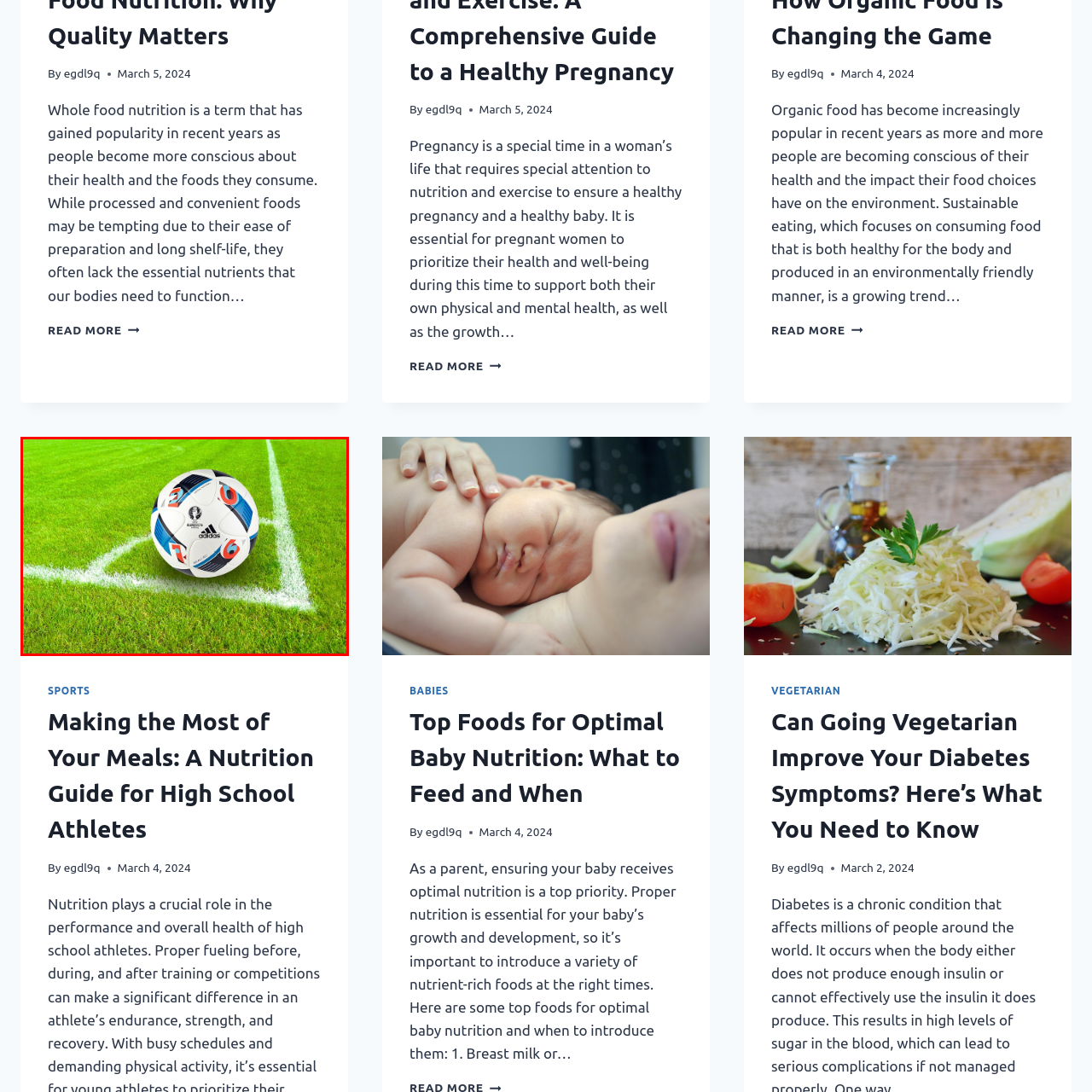Please look at the highlighted area within the red border and provide the answer to this question using just one word or phrase: 
What is the color of the field?

Green